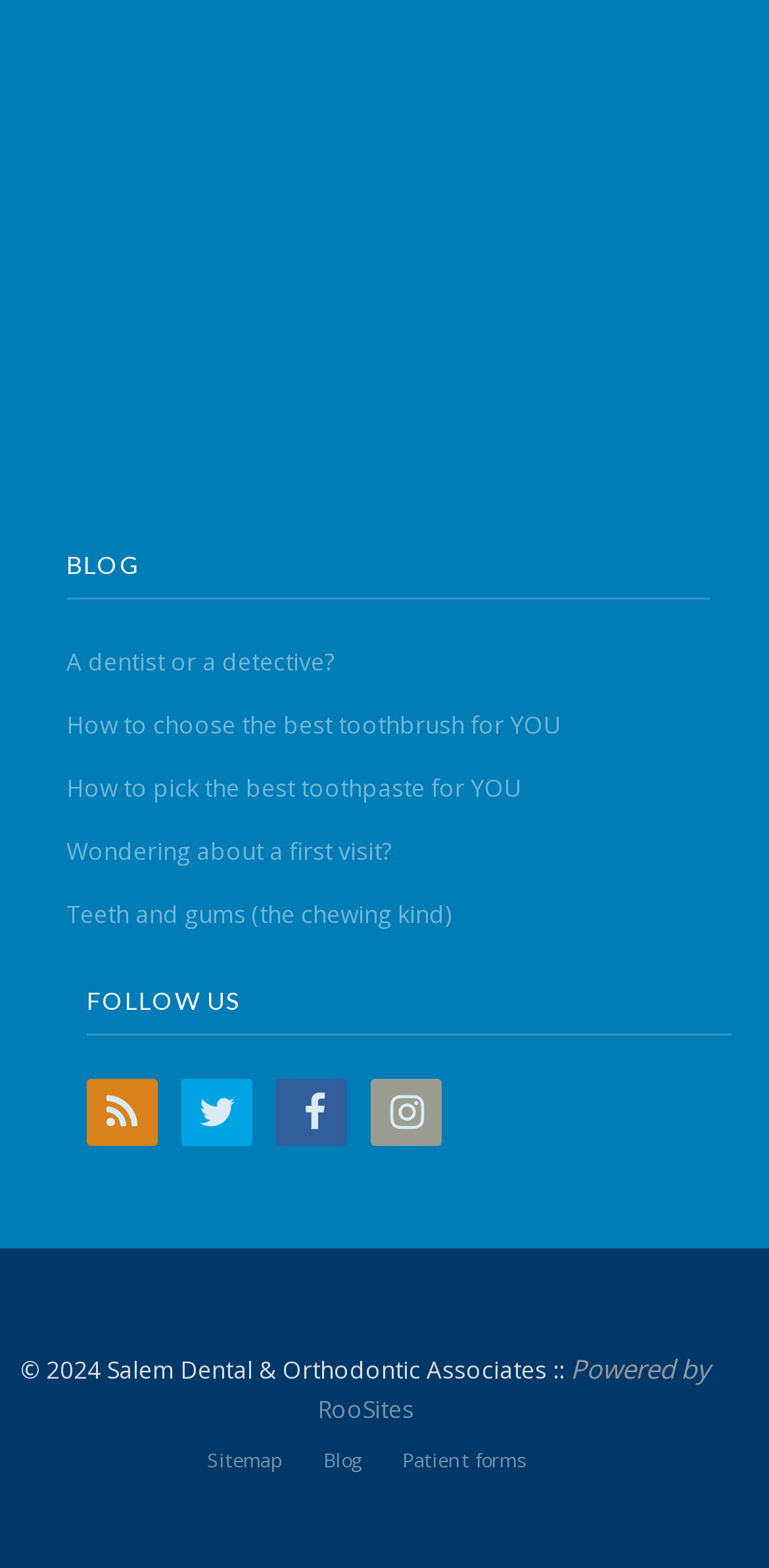Predict the bounding box for the UI component with the following description: "A dentist or a detective?".

[0.086, 0.411, 0.435, 0.433]